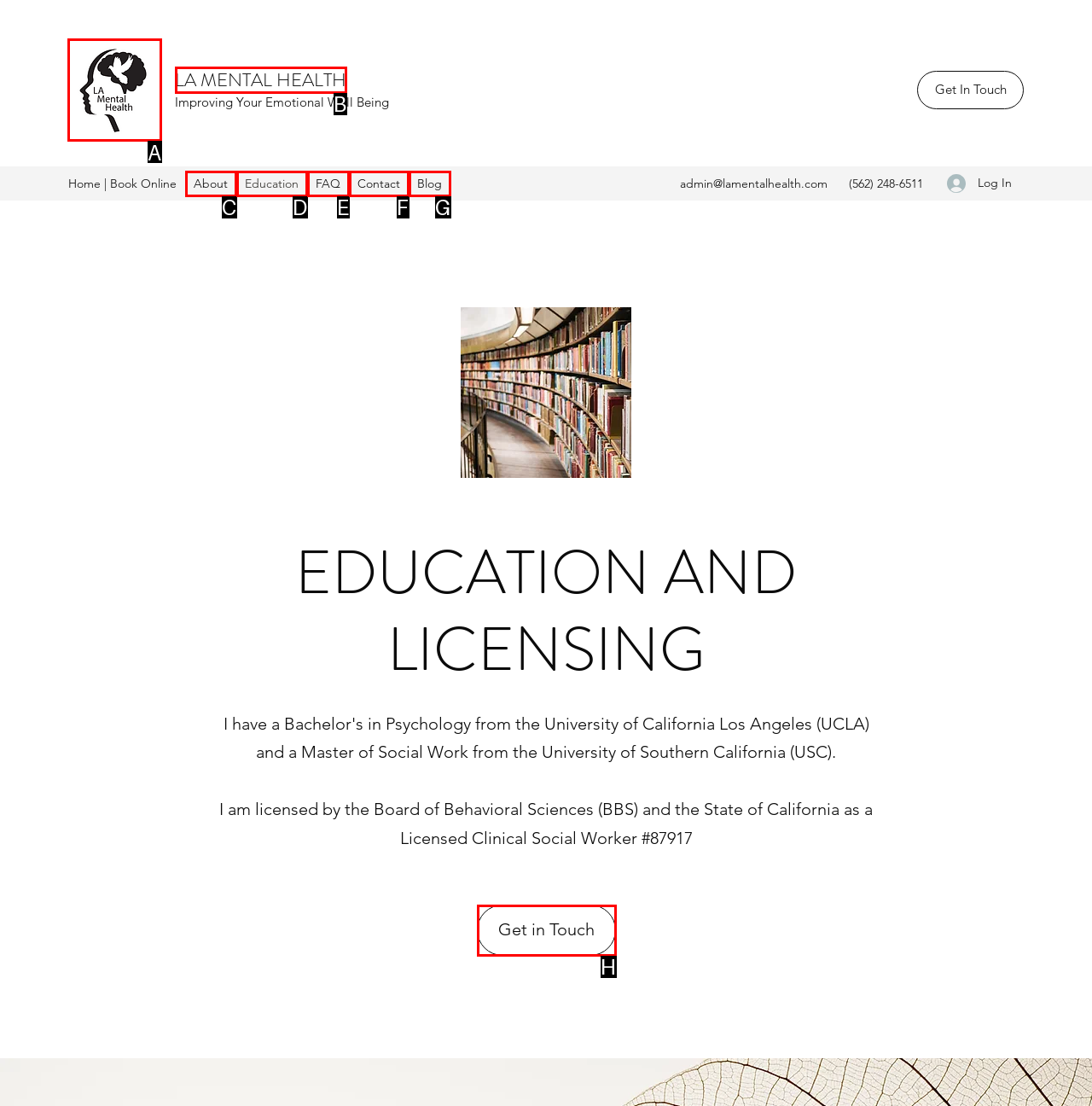Point out the HTML element I should click to achieve the following: Click the LA MENTAL HEALTH logo Reply with the letter of the selected element.

A